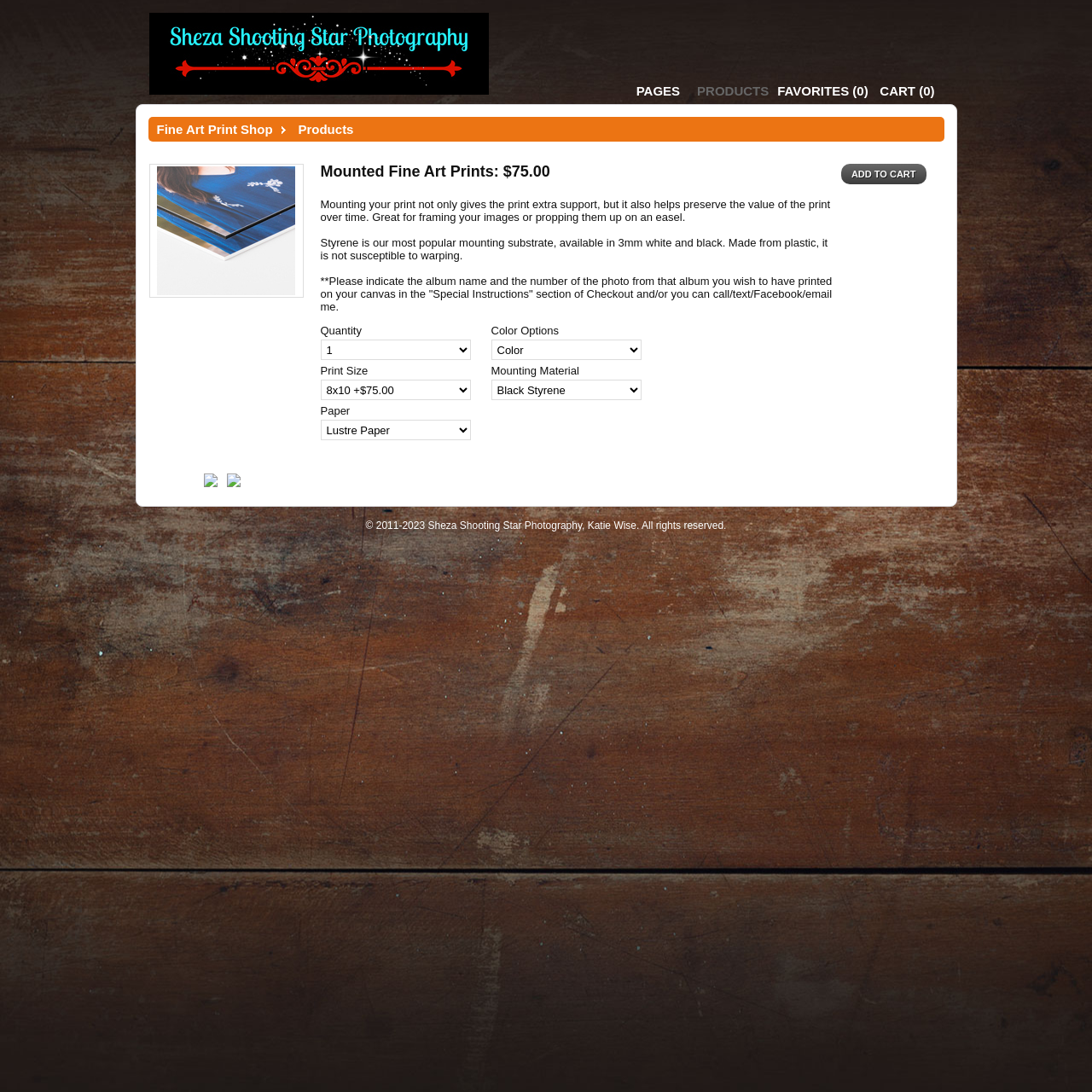Please locate the bounding box coordinates of the element that should be clicked to complete the given instruction: "Click on the 'Mounted Fine Art Prints: $75.00' heading".

[0.293, 0.15, 0.504, 0.168]